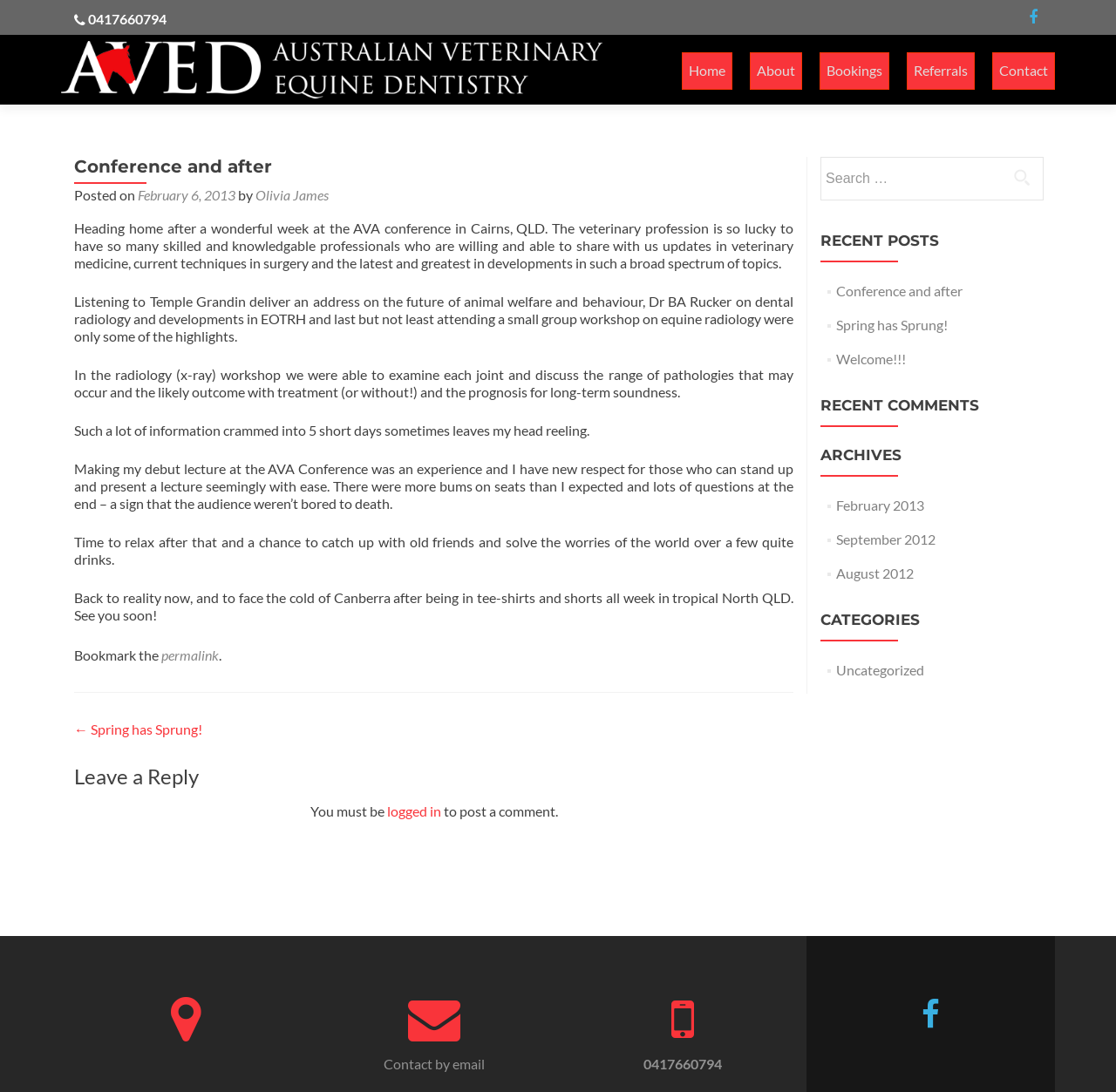Refer to the image and offer a detailed explanation in response to the question: Who did the author listen to at the conference?

The author mentions listening to Temple Grandin deliver an address on the future of animal welfare and behavior, which indicates that they attended her talk at the conference.